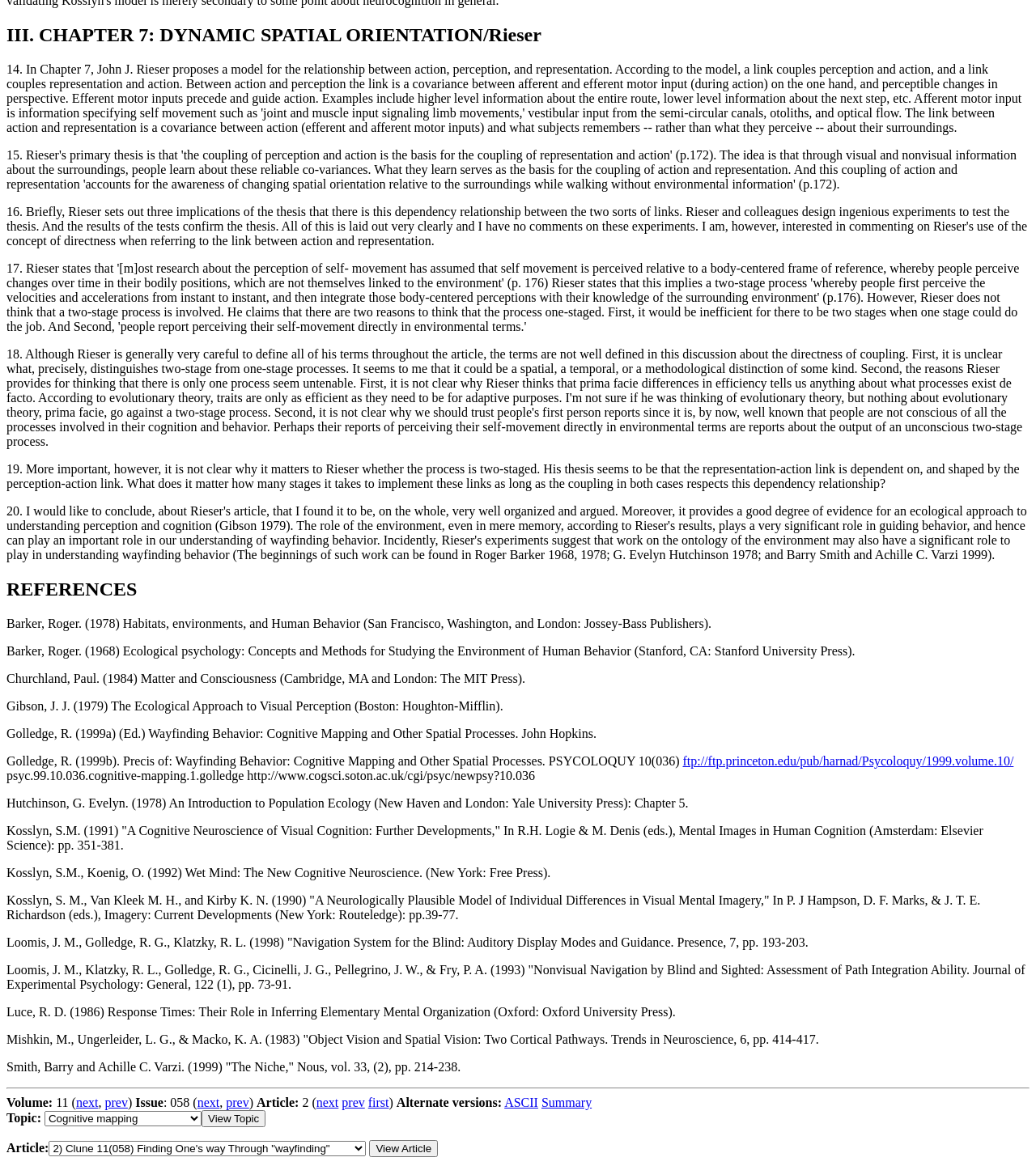How many articles are in the current issue?
Refer to the image and give a detailed response to the question.

I examined the StaticText element 'Article:' and the adjacent StaticText element '2 (' to determine the number of articles in the current issue.